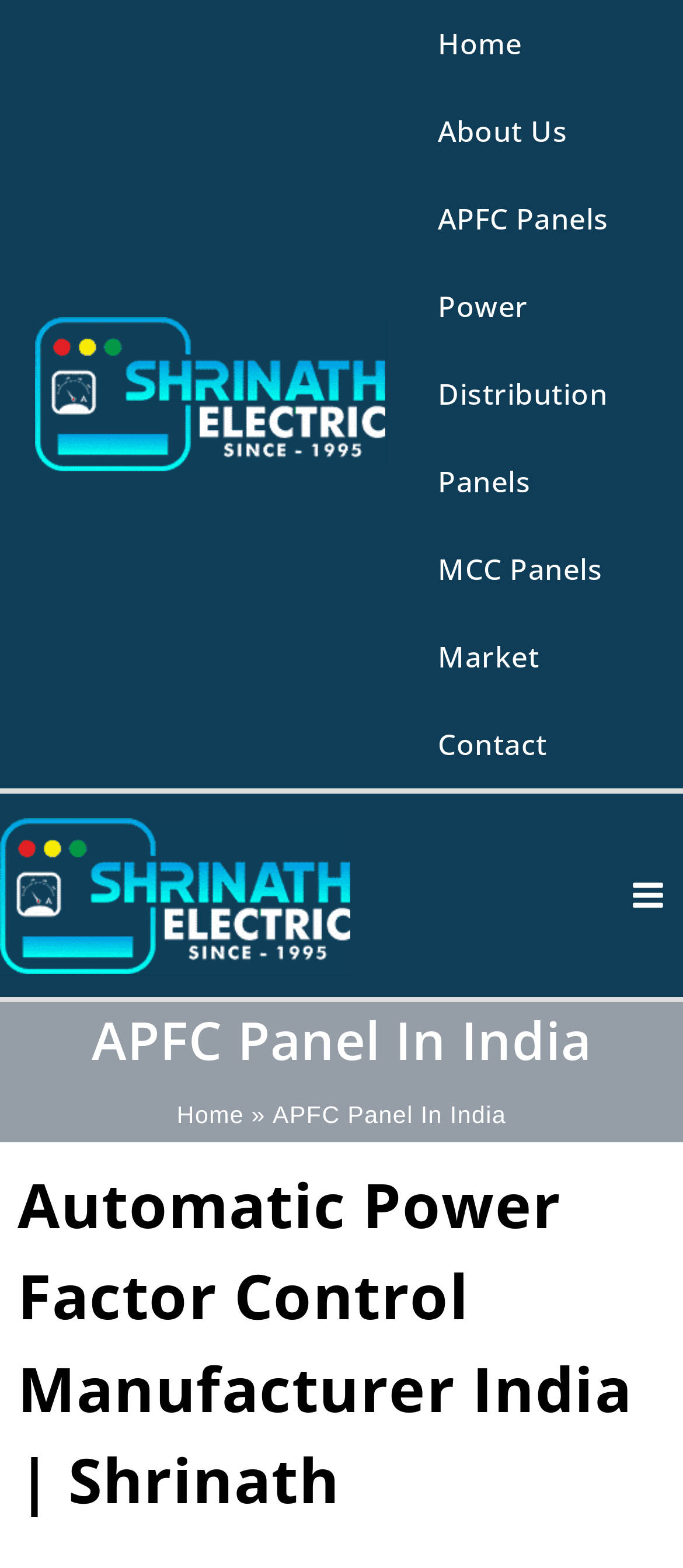Bounding box coordinates must be specified in the format (top-left x, top-left y, bottom-right x, bottom-right y). All values should be floating point numbers between 0 and 1. What are the bounding box coordinates of the UI element described as: alt="Shrinath Electric Logo"

[0.0, 0.562, 0.513, 0.578]